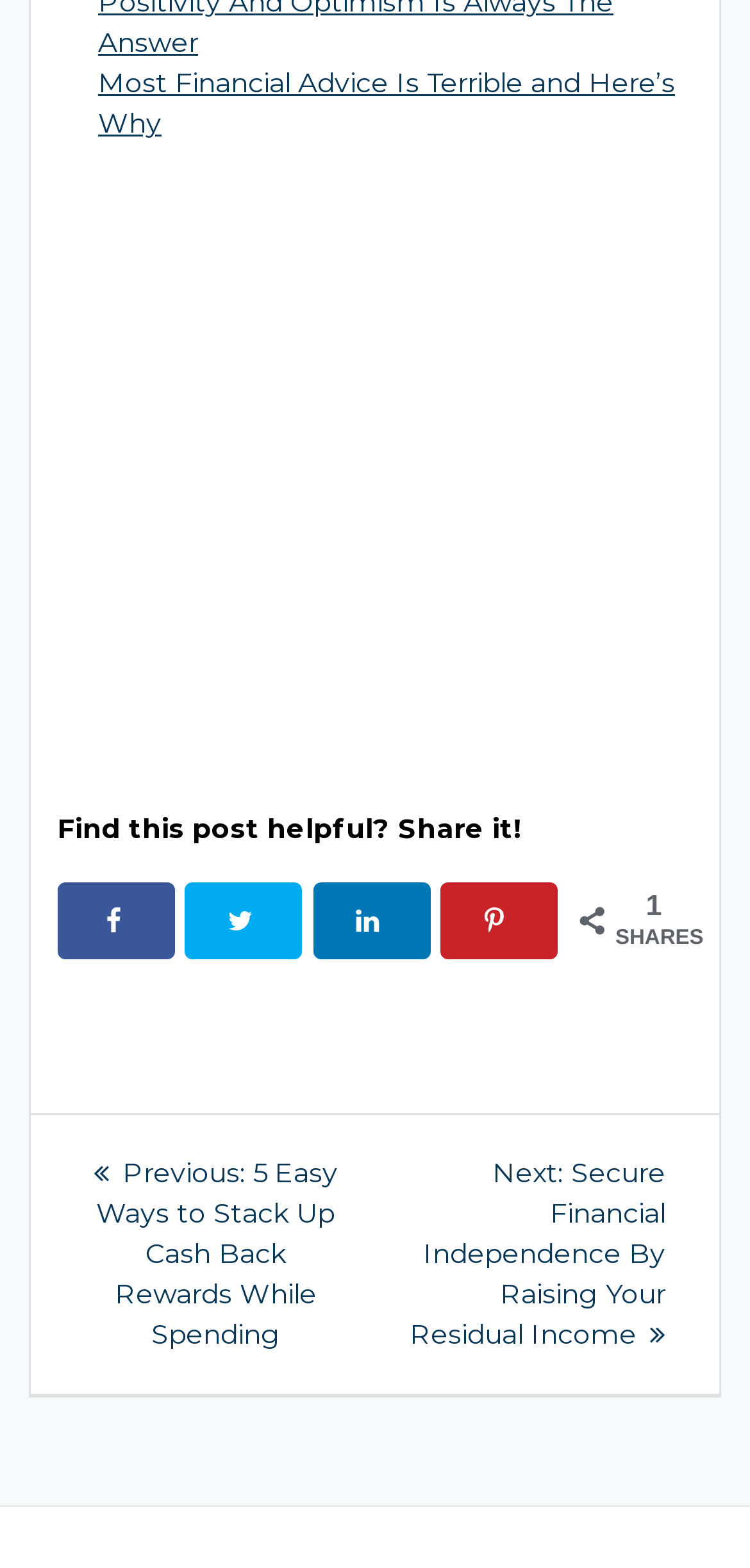Based on the image, please respond to the question with as much detail as possible:
What is the topic of the post?

Based on the link text 'Most Financial Advice Is Terrible and Here’s Why' and the context of the webpage, it can be inferred that the topic of the post is related to financial advice.